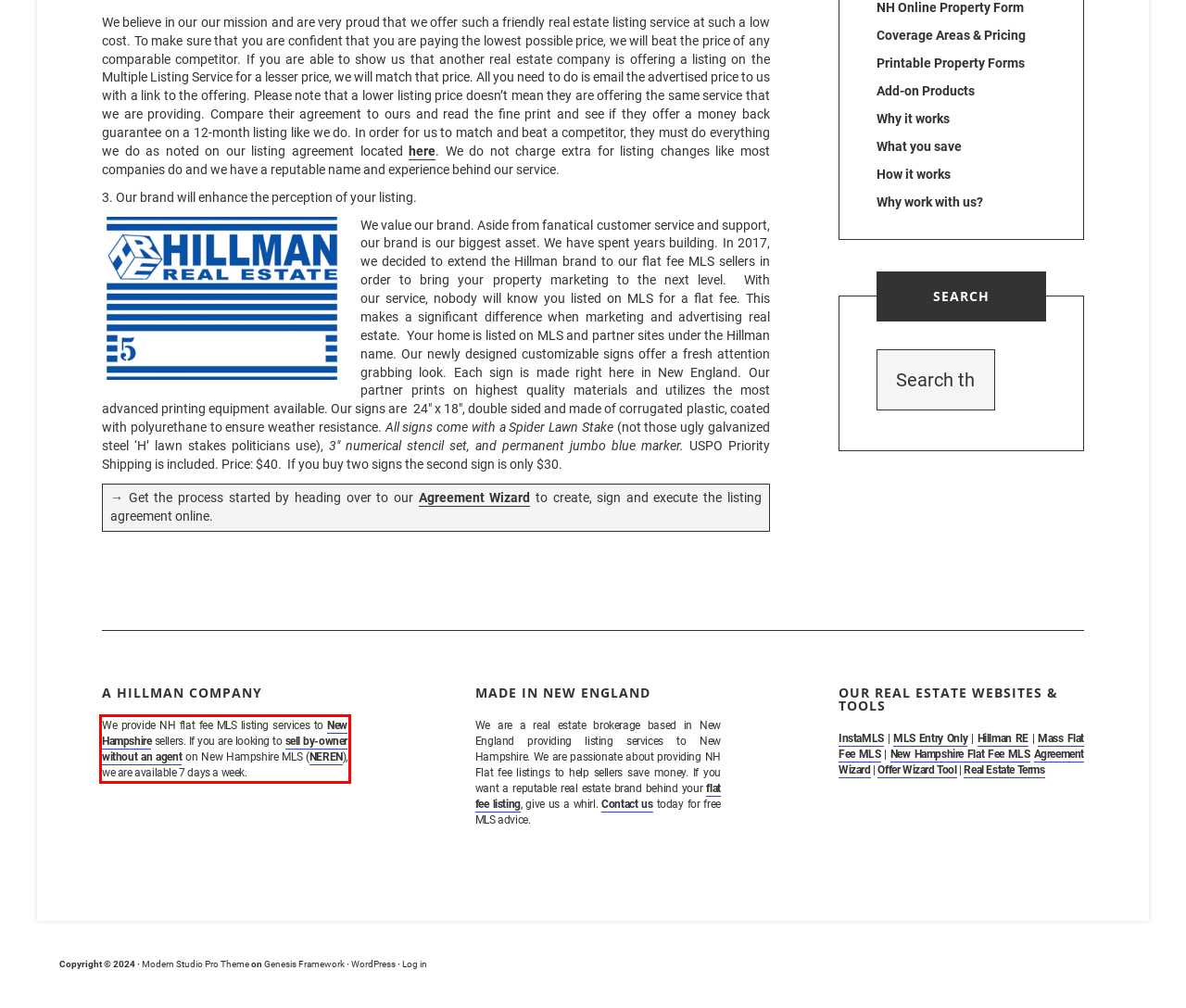Please examine the webpage screenshot and extract the text within the red bounding box using OCR.

We provide NH flat fee MLS listing services to New Hampshire sellers. If you are looking to sell by-owner without an agent on New Hampshire MLS (NEREN), we are available 7 days a week.